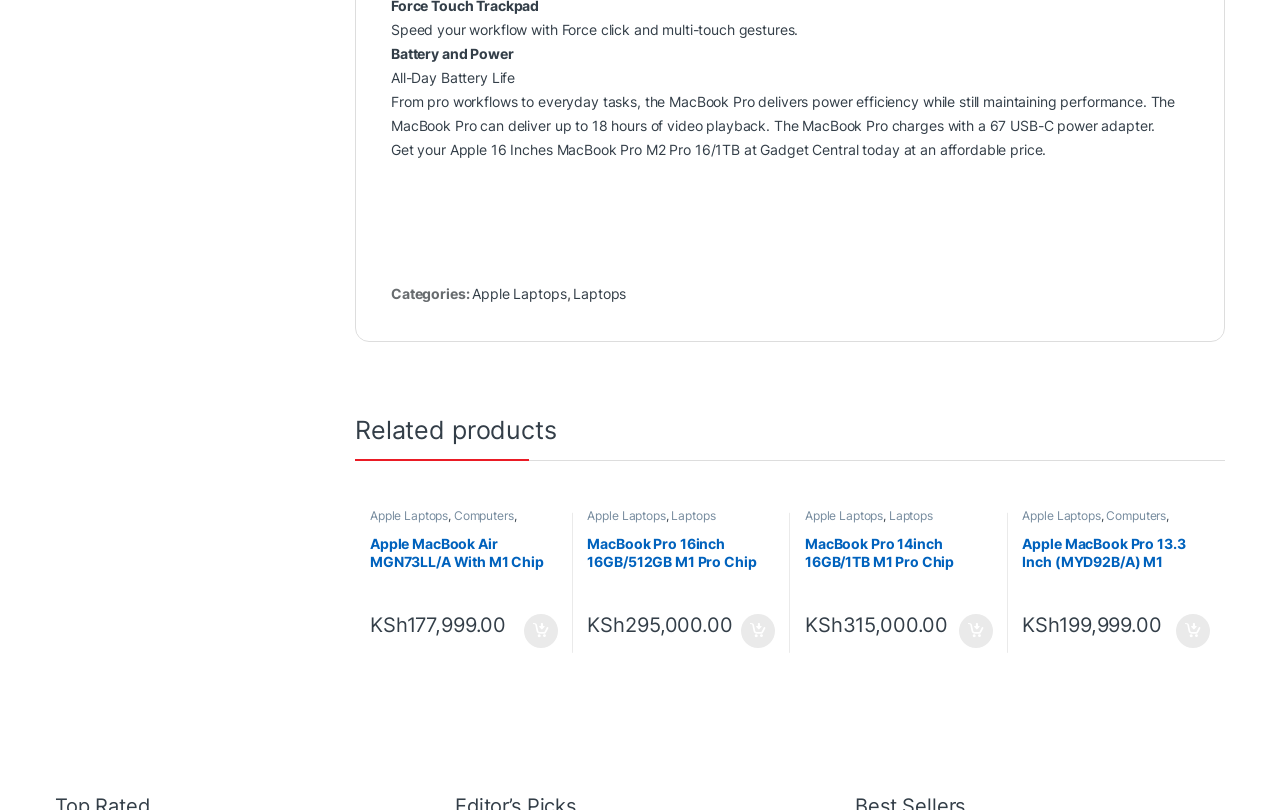What is the battery life of the MacBook Pro?
Please provide a detailed and thorough answer to the question.

I found the battery life of the MacBook Pro by reading the text that says 'The MacBook Pro can deliver up to 18 hours of video playback'.